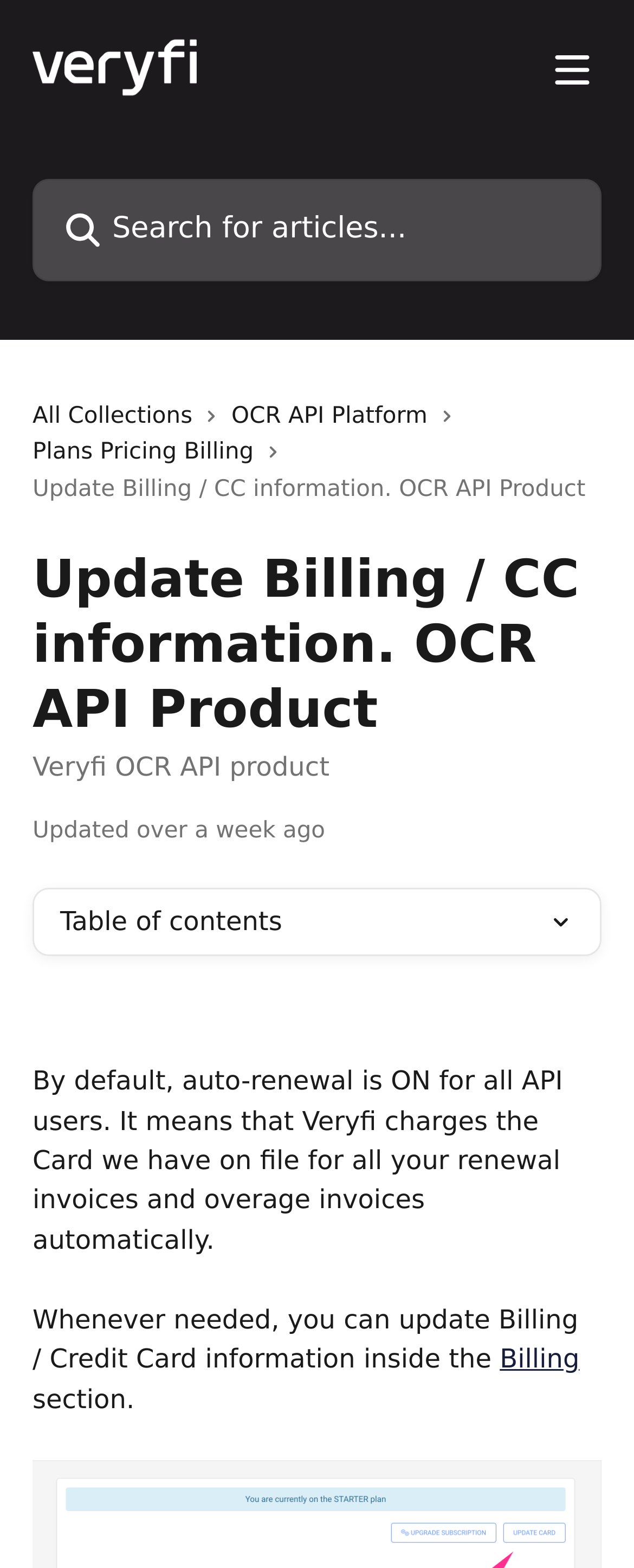Where can users update their billing information?
Refer to the image and give a detailed response to the question.

Based on the webpage content, users can update their billing information inside the billing section, as mentioned in the sentence 'Whenever needed, you can update Billing / Credit Card information inside the billing section'.